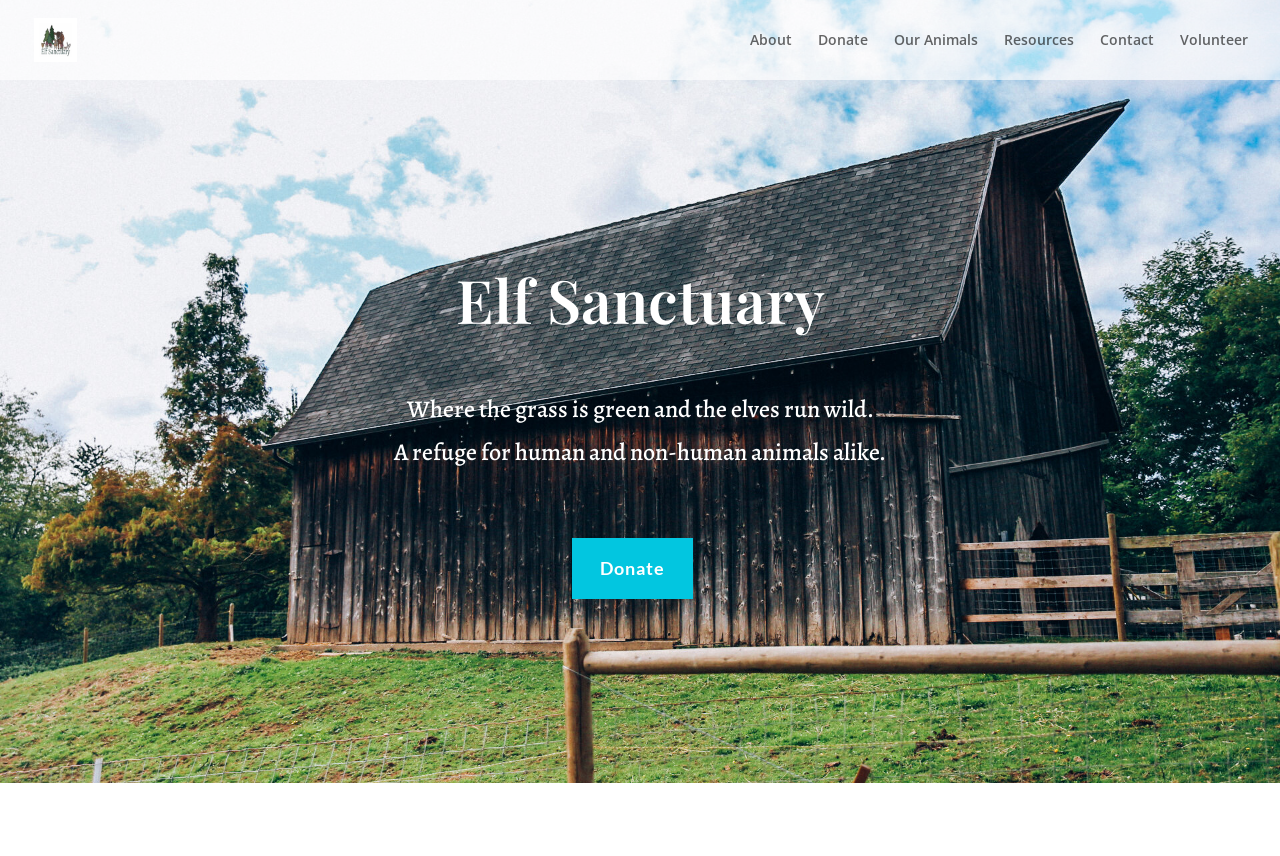How many times is the 'Donate' link displayed?
Kindly answer the question with as much detail as you can.

The 'Donate' link is displayed twice on the webpage, once in the navigation links at the top and again in a separate section below.